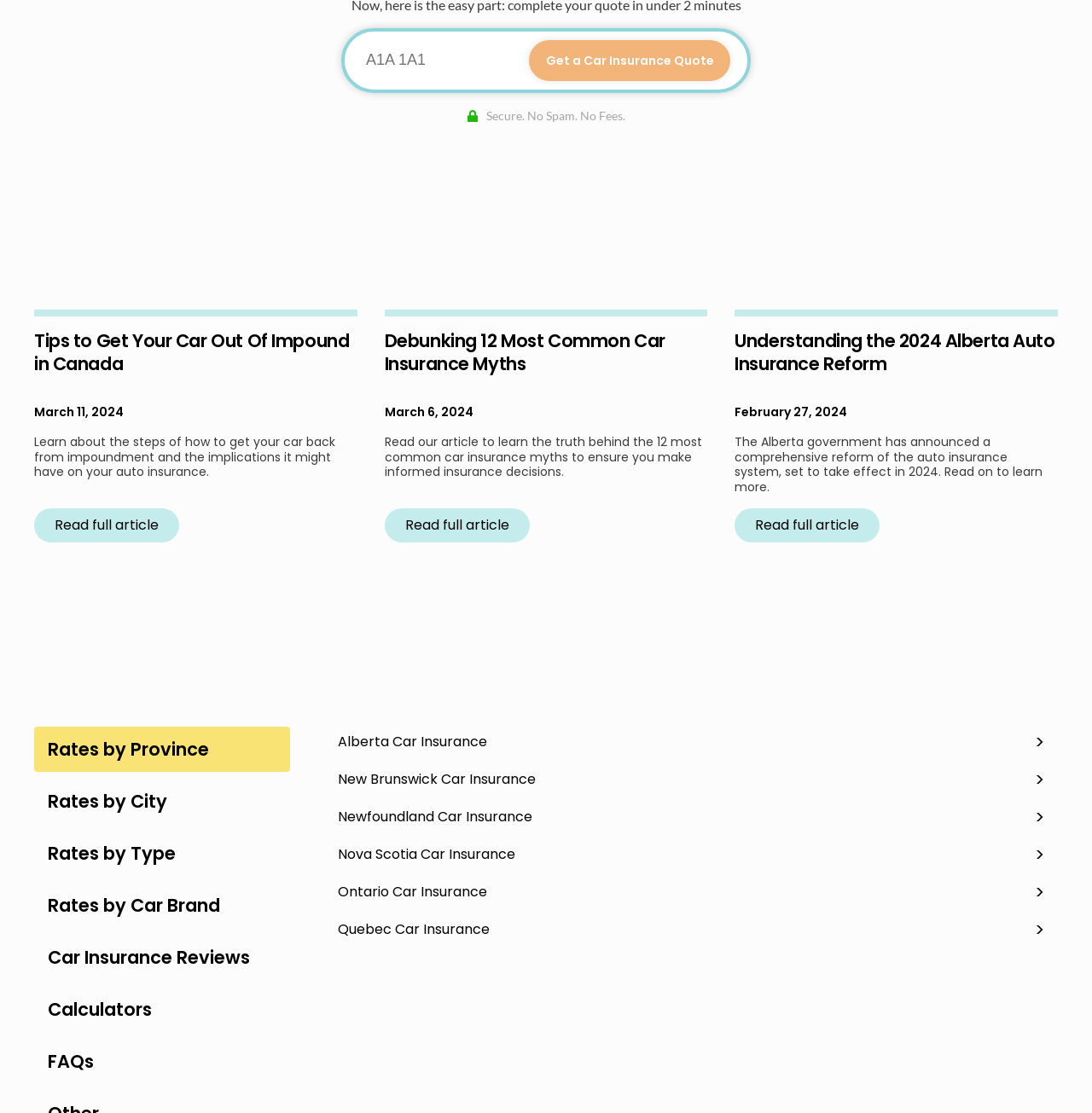Locate the bounding box coordinates of the area that needs to be clicked to fulfill the following instruction: "Get a car insurance quote". The coordinates should be in the format of four float numbers between 0 and 1, namely [left, top, right, bottom].

[0.484, 0.036, 0.669, 0.073]